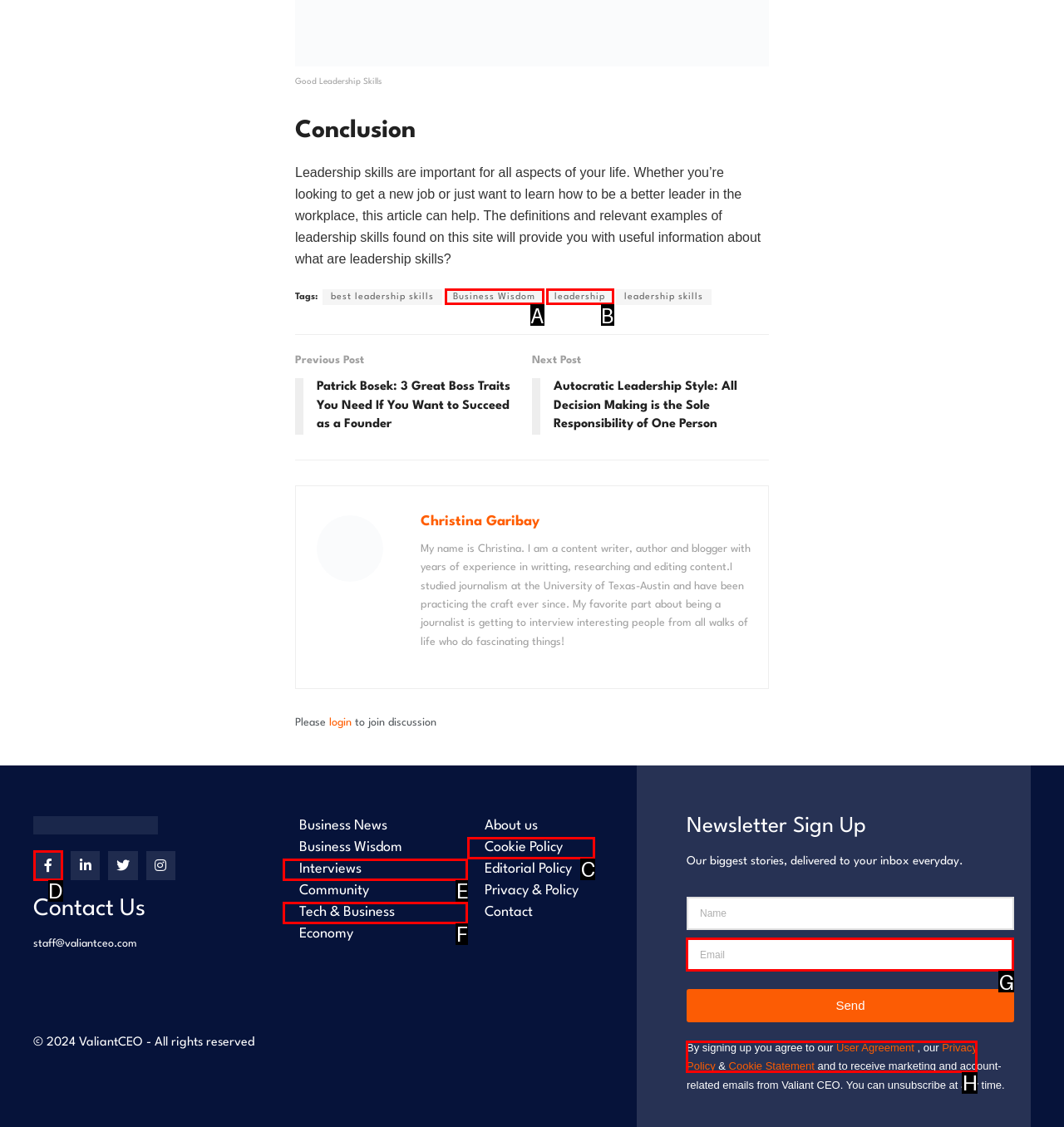Determine which UI element matches this description: parent_node: Email name="form_fields[email]" placeholder="Email"
Reply with the appropriate option's letter.

G